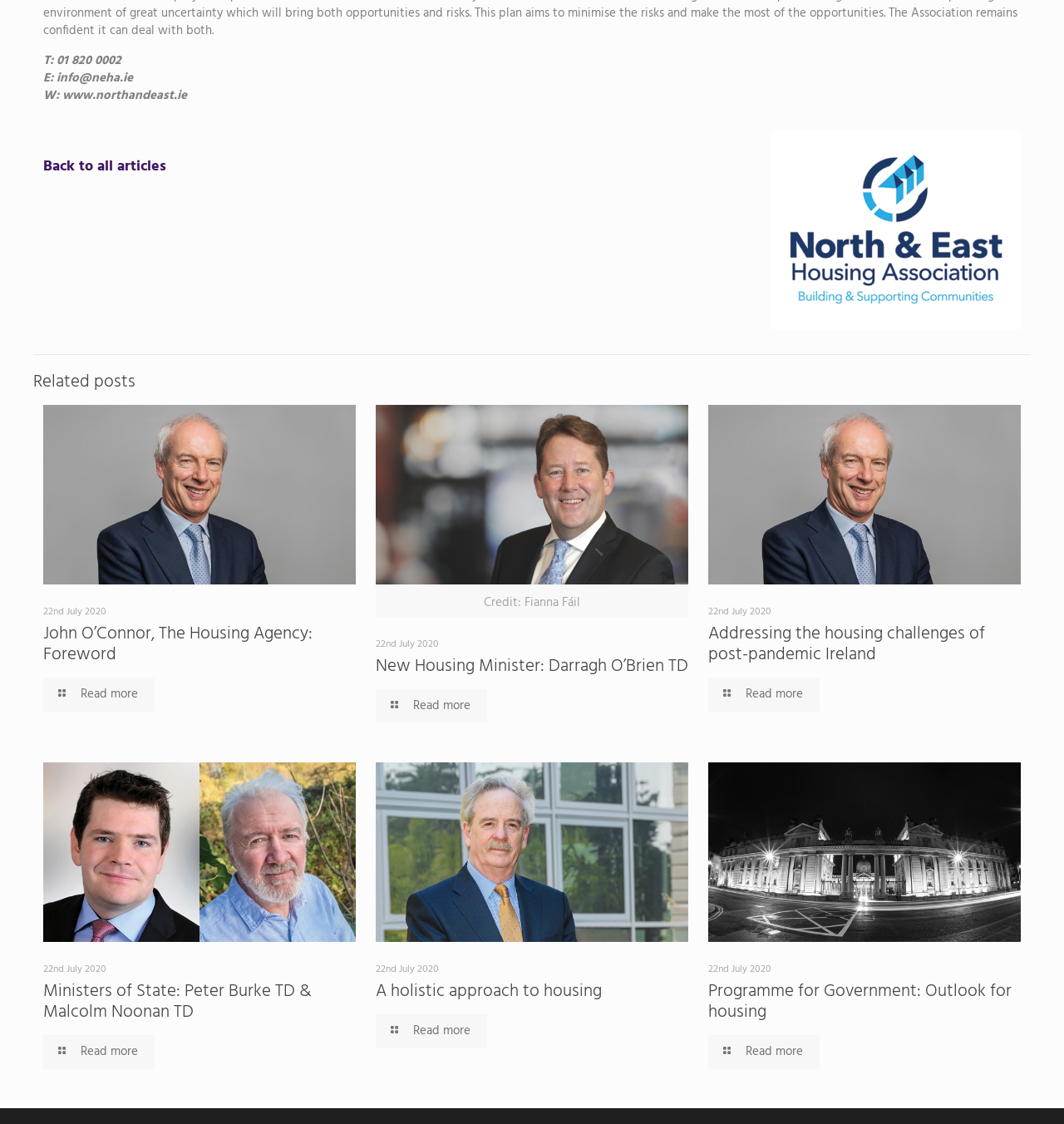How many related posts are there?
Please provide a detailed answer to the question.

I counted the number of heading elements with links below the 'Related posts' heading, and found 5 of them.